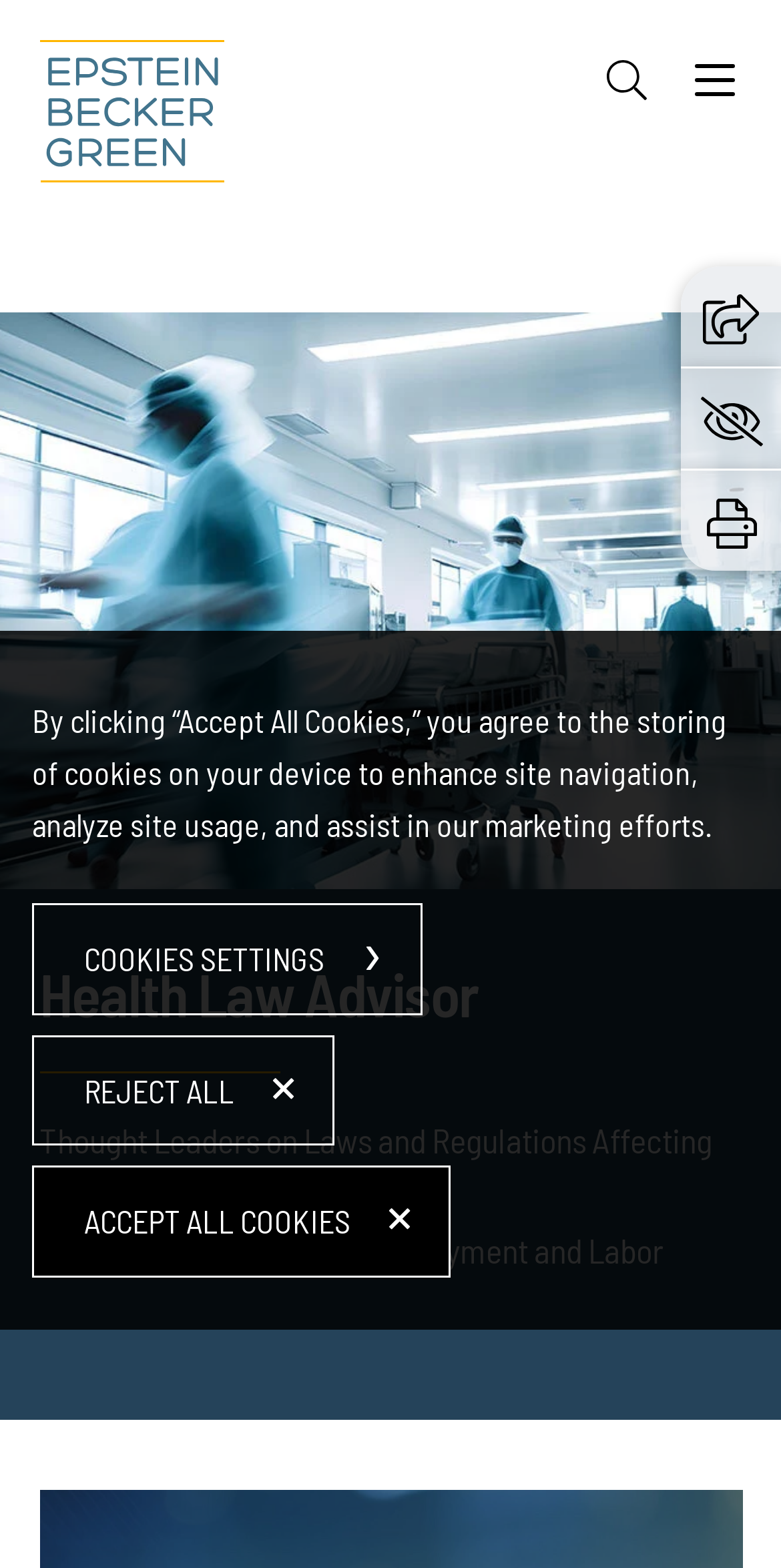Please identify the bounding box coordinates of the region to click in order to complete the task: "Share the page". The coordinates must be four float numbers between 0 and 1, specified as [left, top, right, bottom].

[0.9, 0.187, 0.972, 0.213]